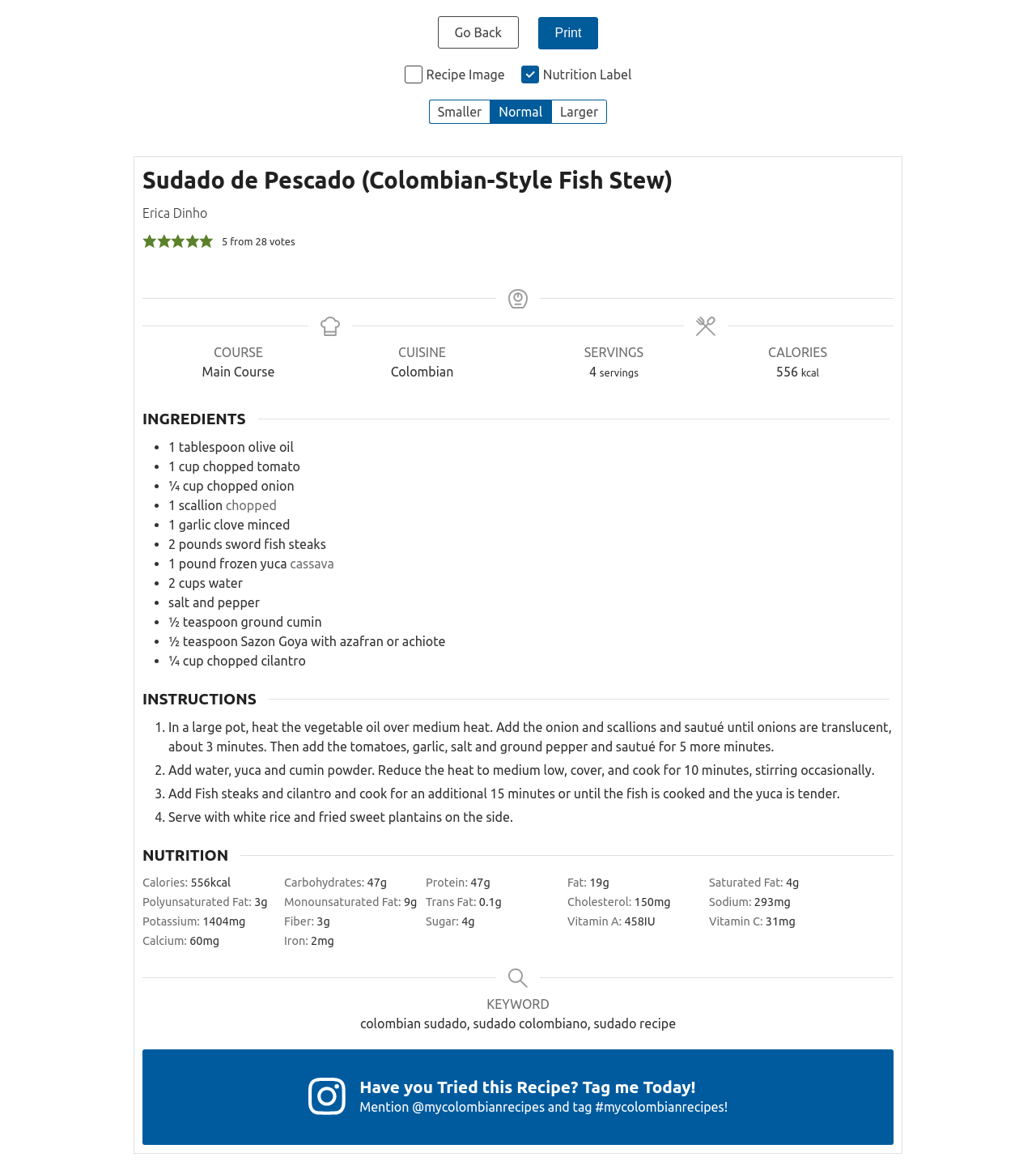Detail the features and information presented on the webpage.

This webpage is about a recipe for Sudado de Pescado, a Colombian-style fish stew. At the top of the page, there is a heading with the title of the recipe, followed by the author's name, Erica Dinho. Below the title, there are five small images, likely representing the recipe.

On the left side of the page, there are several buttons and checkboxes, including "Go Back", "Print", and options to adjust the print size. There are also checkboxes for "Recipe Image" and "Nutrition Label".

The main content of the page is divided into sections, including "COURSE", "CUISINE", "SERVINGS", and "CALORIES". The "COURSE" section indicates that this is a main course, and the "CUISINE" section specifies that it is Colombian. The "SERVINGS" section allows users to adjust the serving size, and the "CALORIES" section displays the nutritional information, including 556 kcal per serving.

The "INGREDIENTS" section is a list of ingredients needed for the recipe, including olive oil, chopped tomato, onion, scallion, garlic, fish steaks, yuca, water, salt, pepper, cumin, and cilantro. Each ingredient is listed with a bullet point and includes the quantity required.

The "INSTRUCTIONS" section provides a step-by-step guide to preparing the recipe, with three numbered steps. The instructions include heating oil in a pot, sautéing onions and scallions, adding tomatoes and garlic, and then adding water, yuca, and cumin powder. The final steps involve adding fish steaks and cilantro and cooking until the fish is cooked and the yuca is tender.